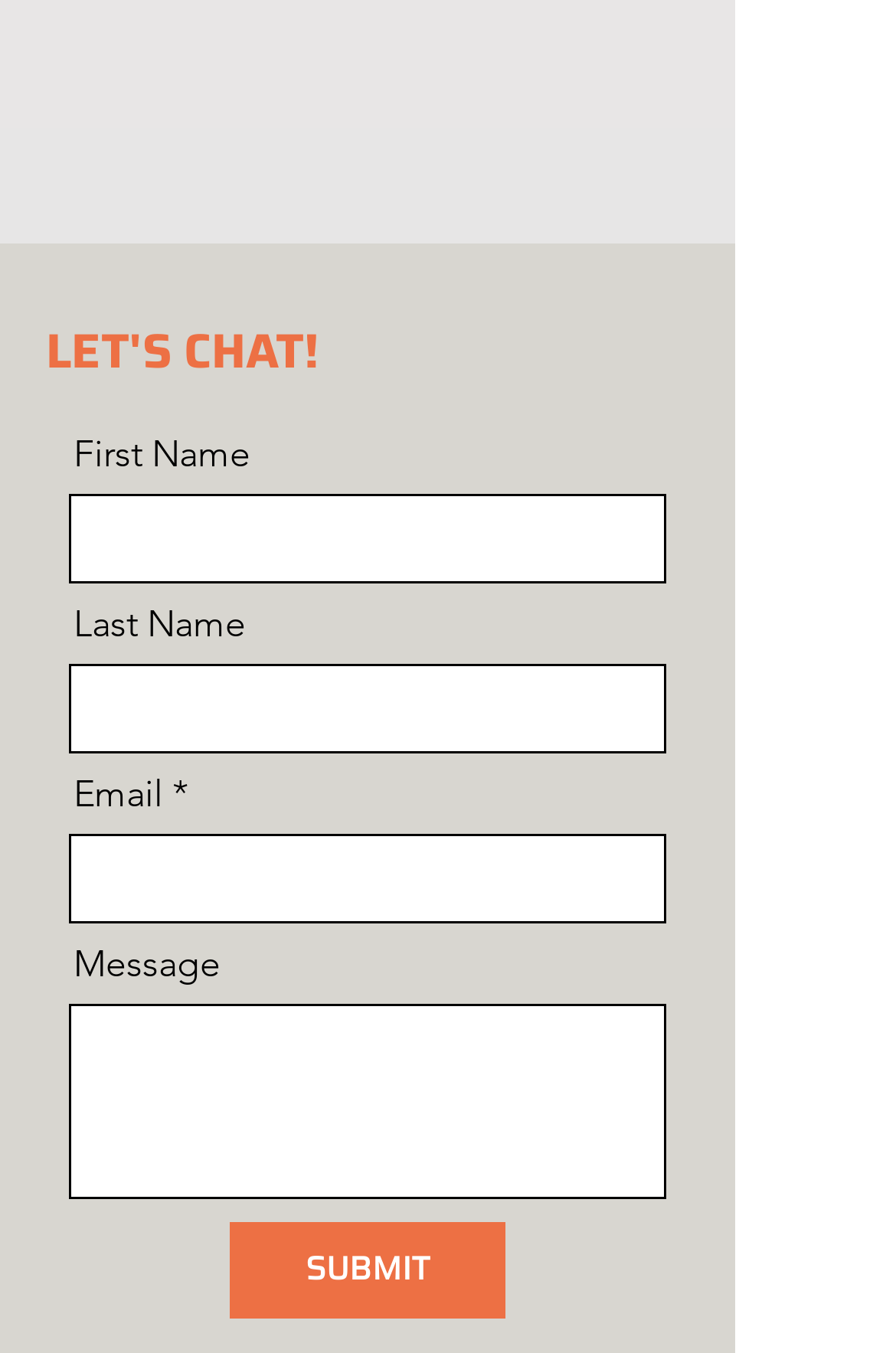Specify the bounding box coordinates (top-left x, top-left y, bottom-right x, bottom-right y) of the UI element in the screenshot that matches this description: parent_node: Message

[0.077, 0.741, 0.744, 0.886]